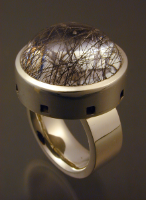Using the image as a reference, answer the following question in as much detail as possible:
What is the material of the band?

According to the caption, the ring features a sleek sterling silver band, which is a key component of the overall design.